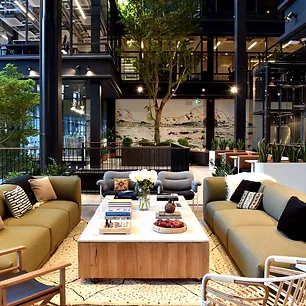Provide an in-depth description of the image.

This image showcases a beautifully designed workspace interior that emphasizes comfort and aesthetics. The scene features two plush sofas in muted tones, each adorned with decorative pillows that add a touch of style. In the center, there’s a stylish coffee table made from natural wood, which holds an assortment of magazines, decorative items, and a bowl of fruit, creating an inviting atmosphere for relaxation and collaboration.

Surrounding the seating area are strategically placed plants, enhancing the space with greenery and a sense of nature. The backdrop features large glass windows that allow ample natural light to flood the area, complementing the modern design elements. The overall ambiance is warm and welcoming, making it an ideal environment for both work and social interaction. This image exemplifies the concept of ‘placemaking’ in contemporary workspace design, where comfort meets functionality.